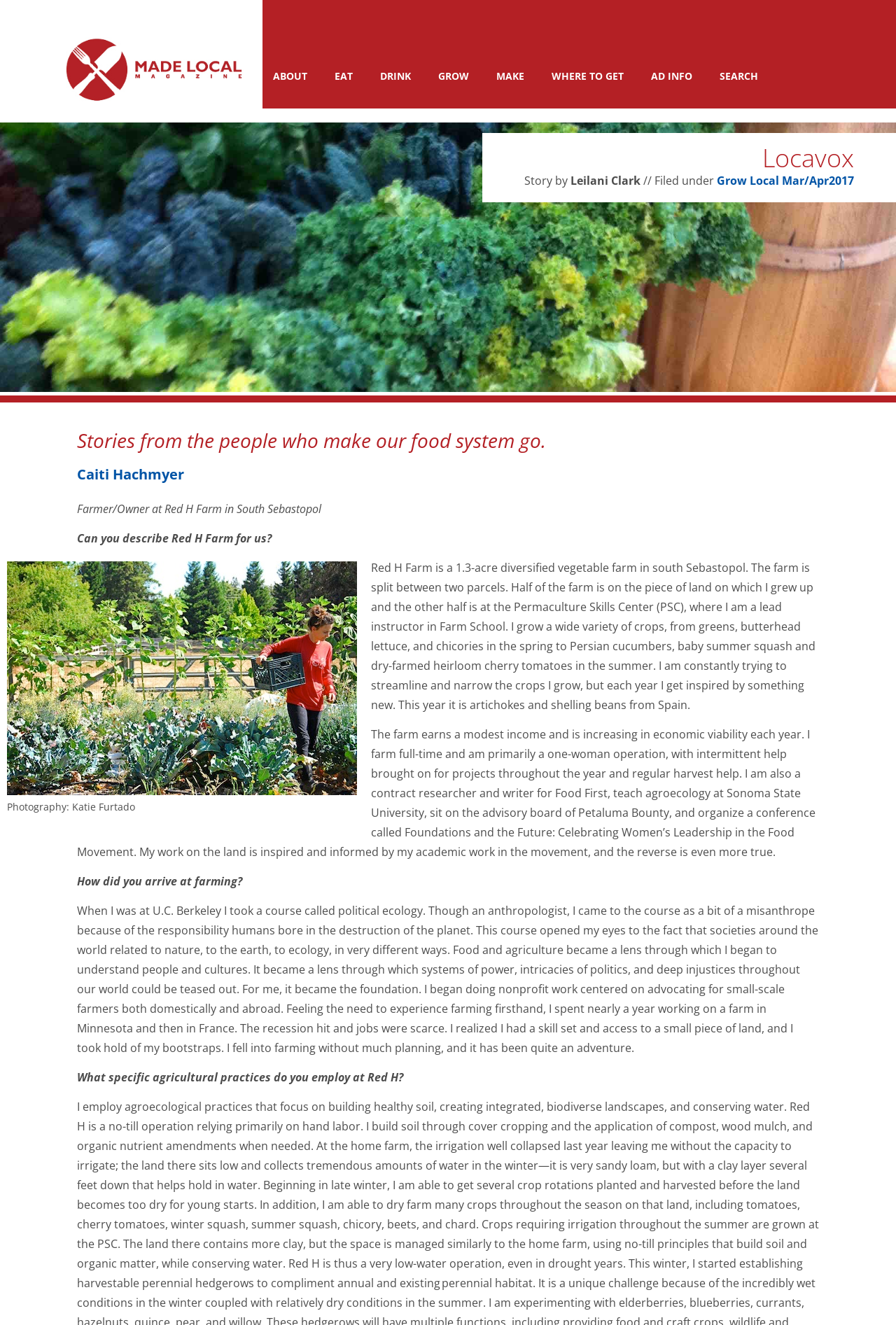Can you show the bounding box coordinates of the region to click on to complete the task described in the instruction: "Search for Grow Local"?

[0.8, 0.13, 0.87, 0.142]